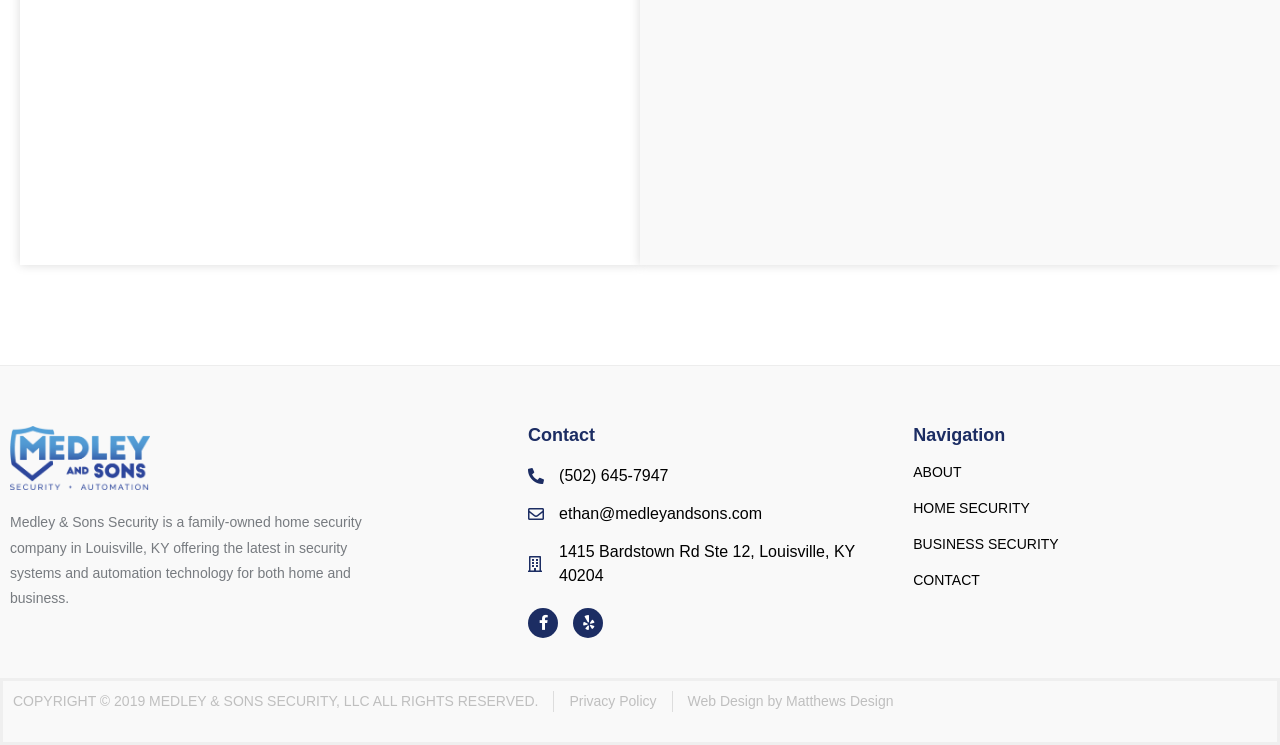Identify the bounding box coordinates for the element that needs to be clicked to fulfill this instruction: "Visit the Facebook page". Provide the coordinates in the format of four float numbers between 0 and 1: [left, top, right, bottom].

[0.413, 0.816, 0.436, 0.856]